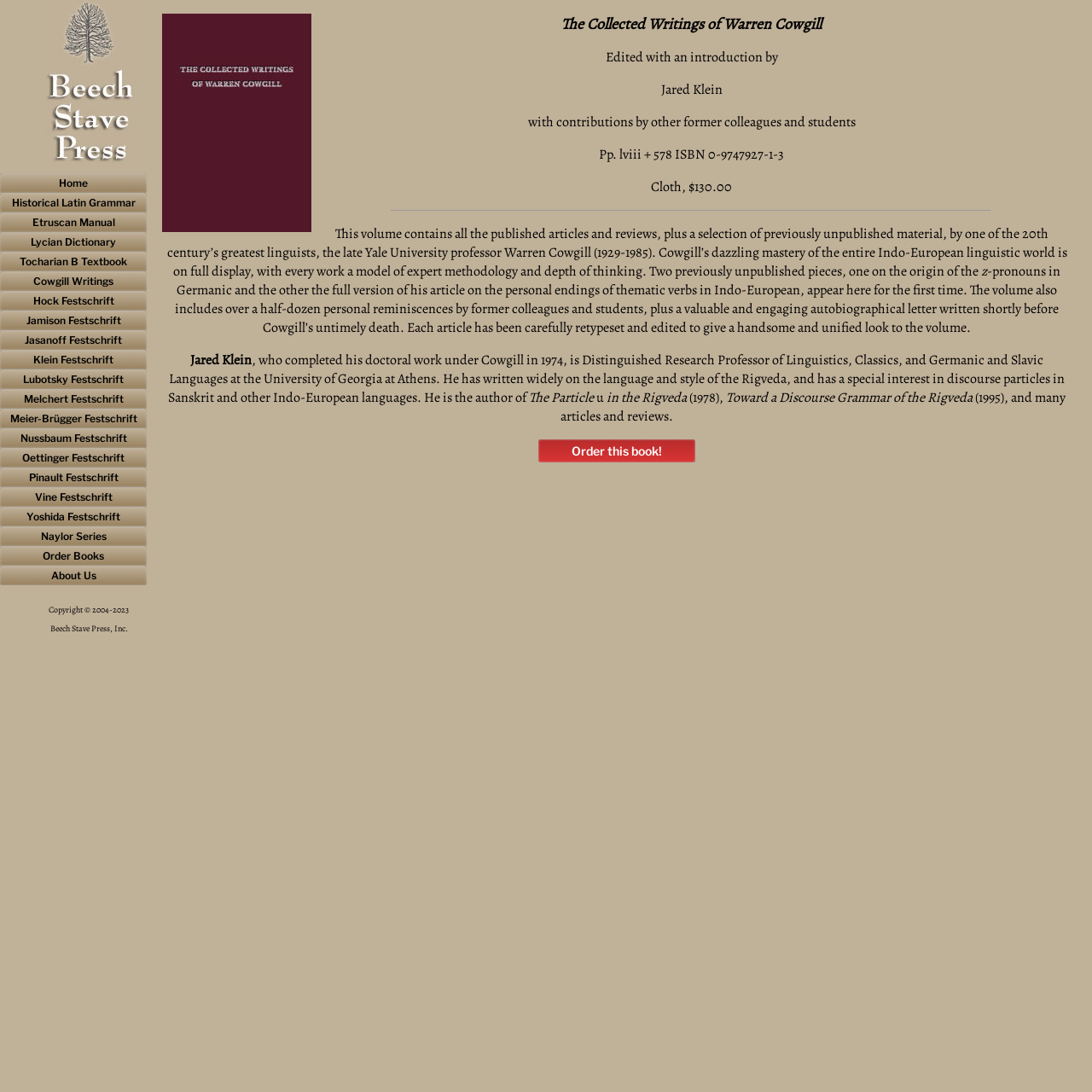Can you pinpoint the bounding box coordinates for the clickable element required for this instruction: "Learn more about the 'Cowgill Writings'"? The coordinates should be four float numbers between 0 and 1, i.e., [left, top, right, bottom].

[0.0, 0.248, 0.134, 0.266]